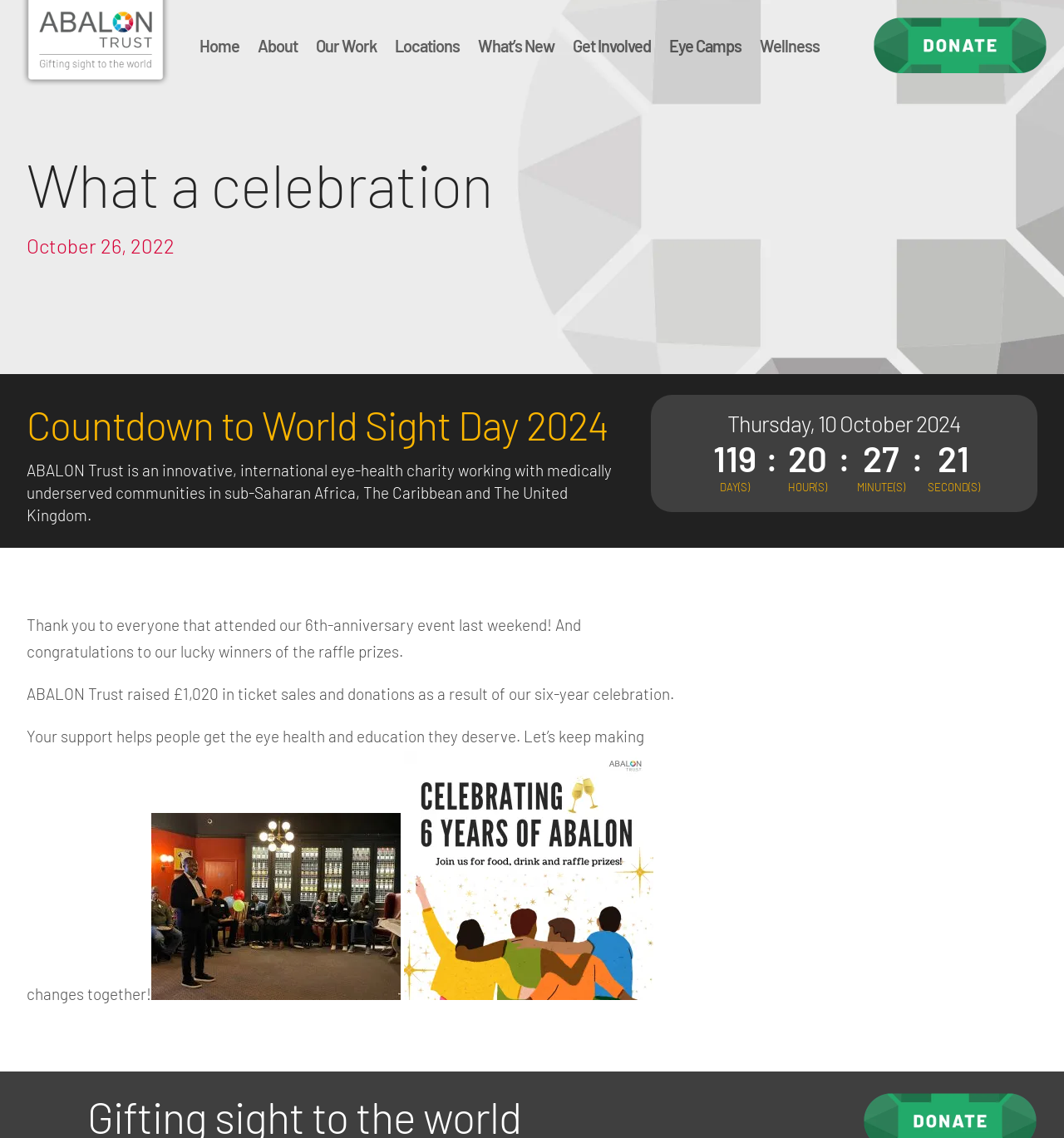Pinpoint the bounding box coordinates of the clickable area necessary to execute the following instruction: "Click the image of Adam Mapani, CEO". The coordinates should be given as four float numbers between 0 and 1, namely [left, top, right, bottom].

[0.142, 0.714, 0.377, 0.879]